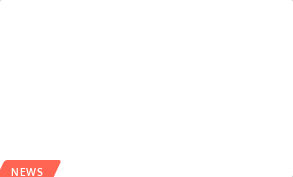Please answer the following question using a single word or phrase: 
What type of content is the article part of?

News piece